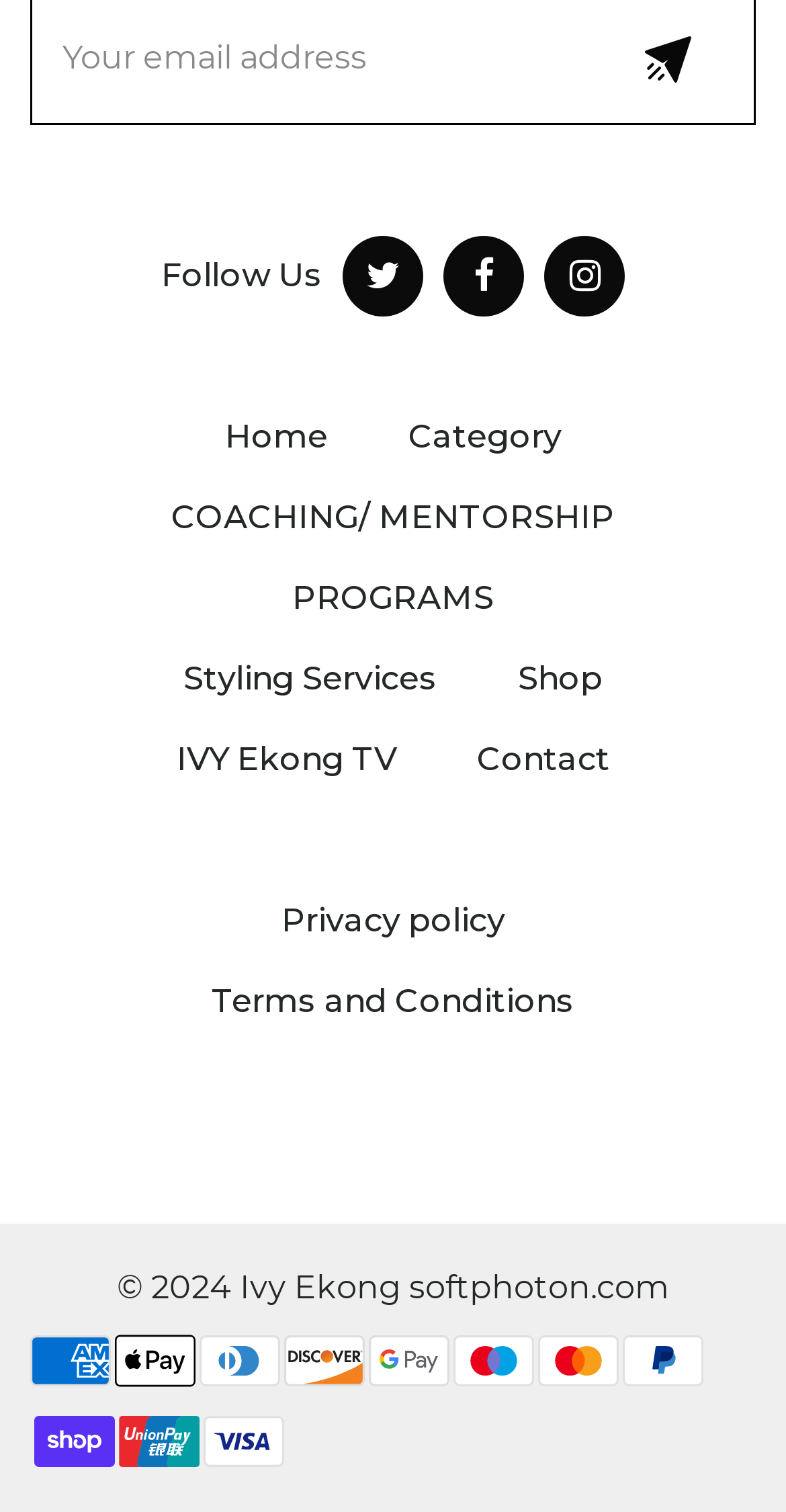What social media platforms are available?
Please provide a comprehensive answer based on the details in the screenshot.

I determined this by looking at the links under the 'Follow Us' heading, which include Twitter, Facebook, and Instagram.